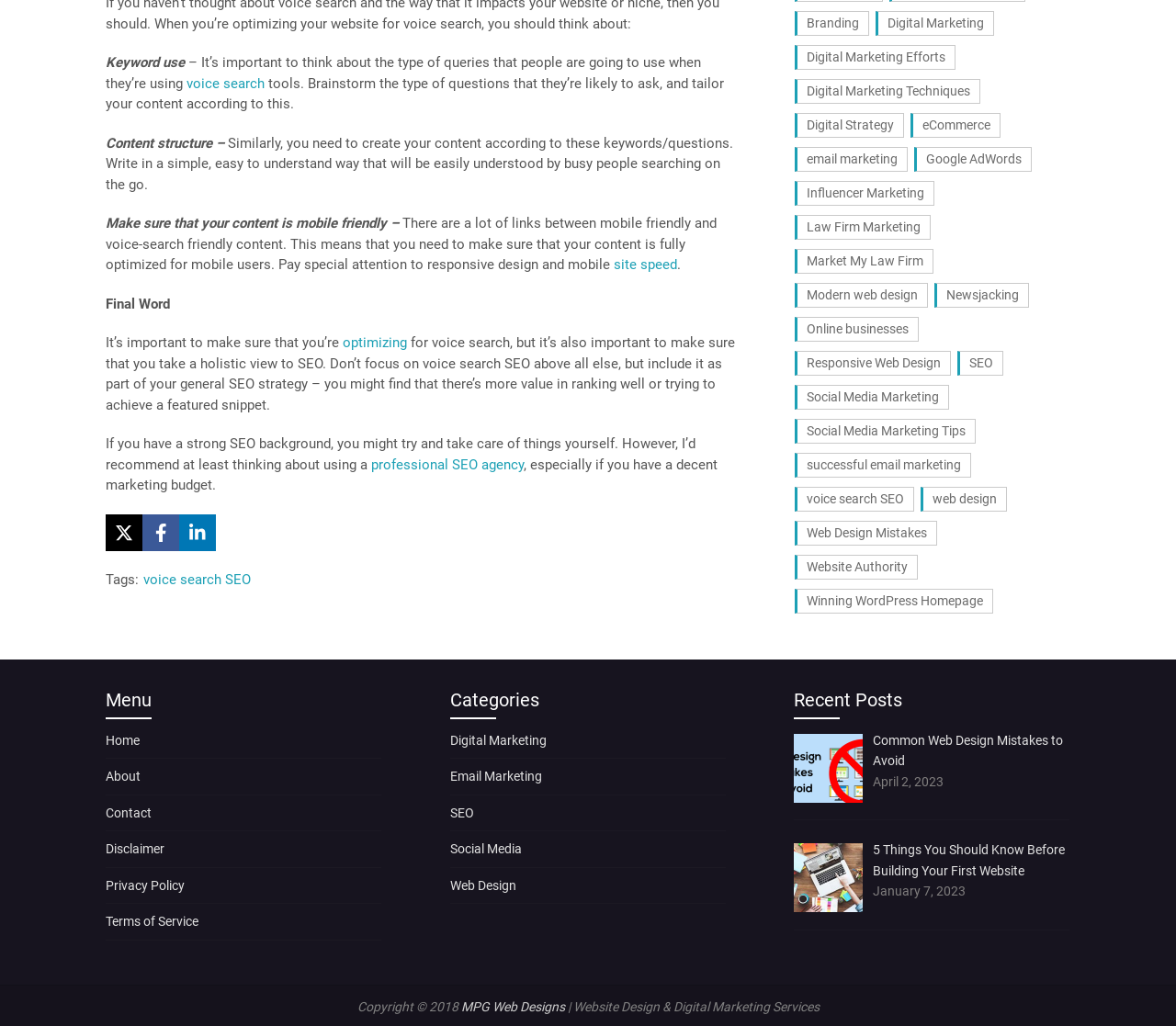Please identify the bounding box coordinates of the area that needs to be clicked to follow this instruction: "Click on the 'Home' link".

[0.09, 0.714, 0.119, 0.728]